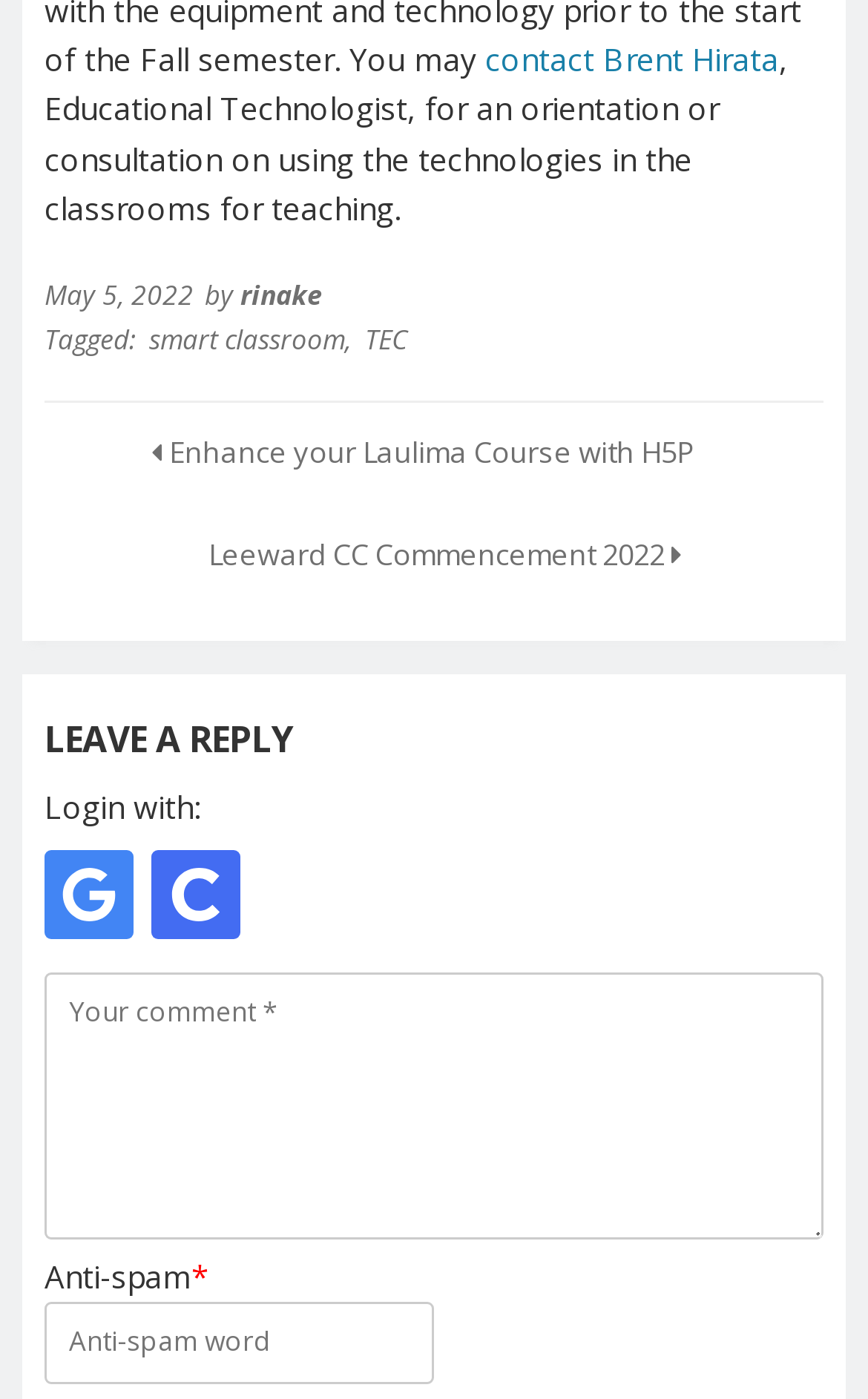What is the topic of the post?
Please provide a detailed answer to the question.

The topic of the post can be determined by looking at the tags section of the webpage, where it says 'Tagged: smart classroom, TEC'.